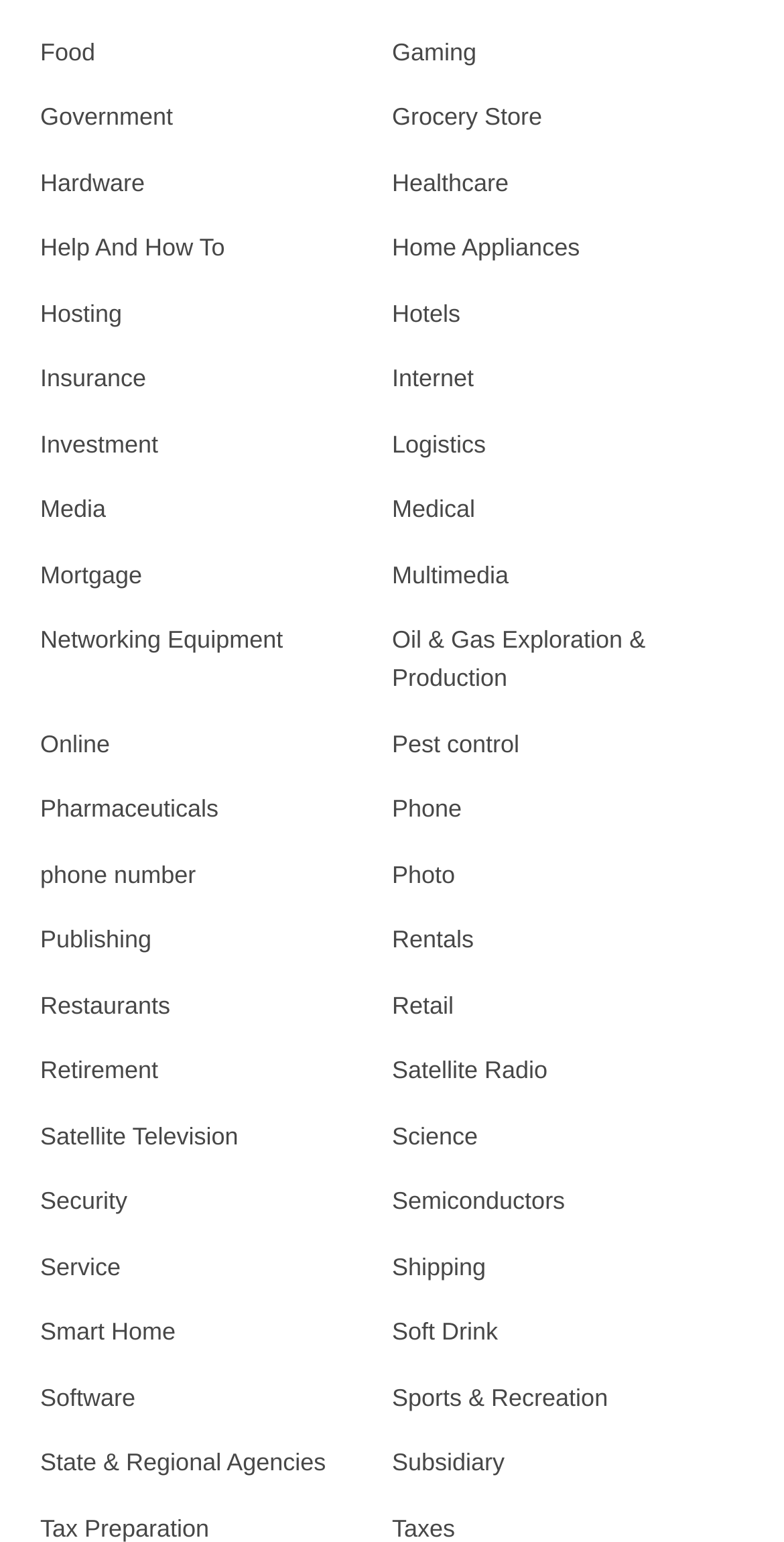Indicate the bounding box coordinates of the clickable region to achieve the following instruction: "Visit Government website."

[0.051, 0.067, 0.221, 0.085]